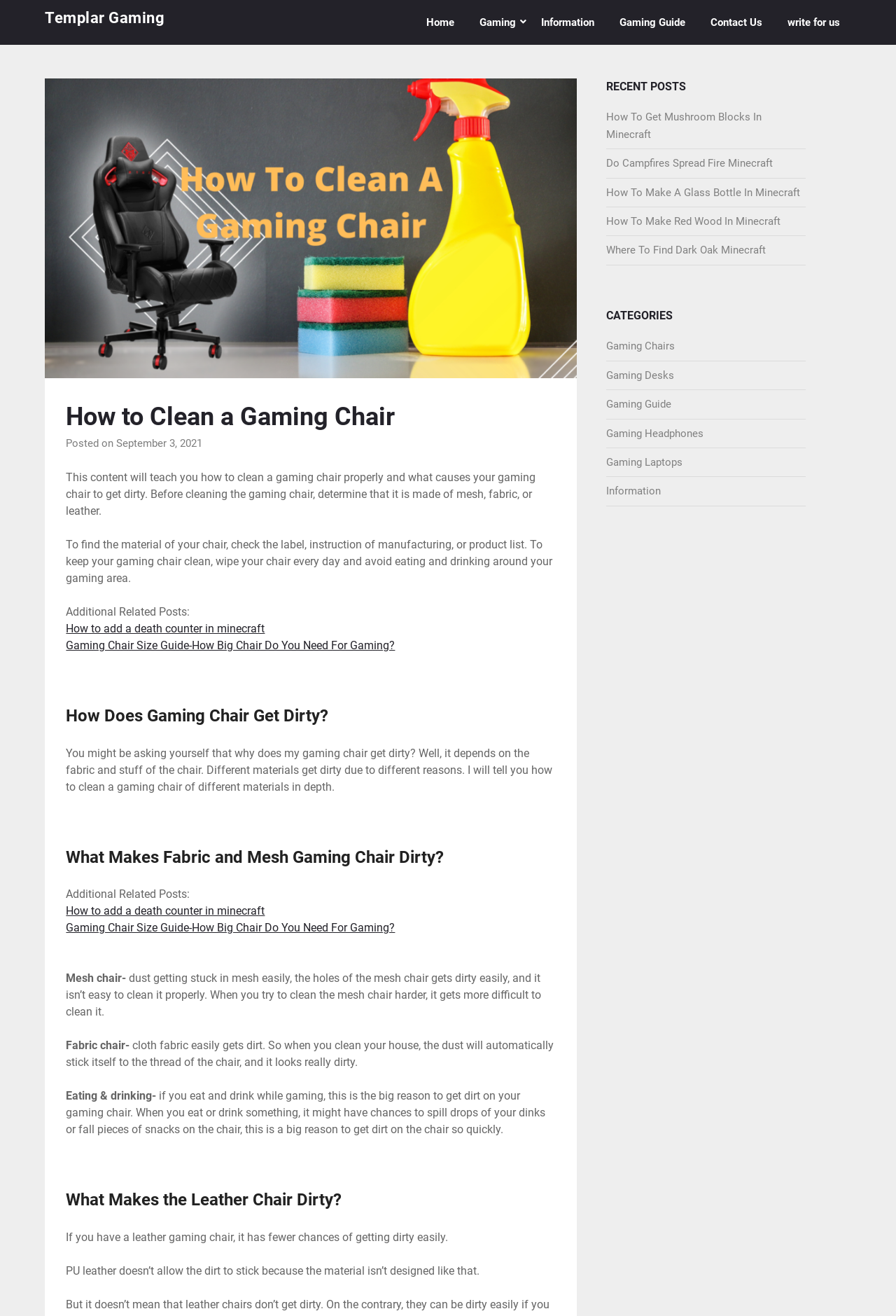Respond to the question below with a single word or phrase:
How many categories are listed on the webpage?

Six